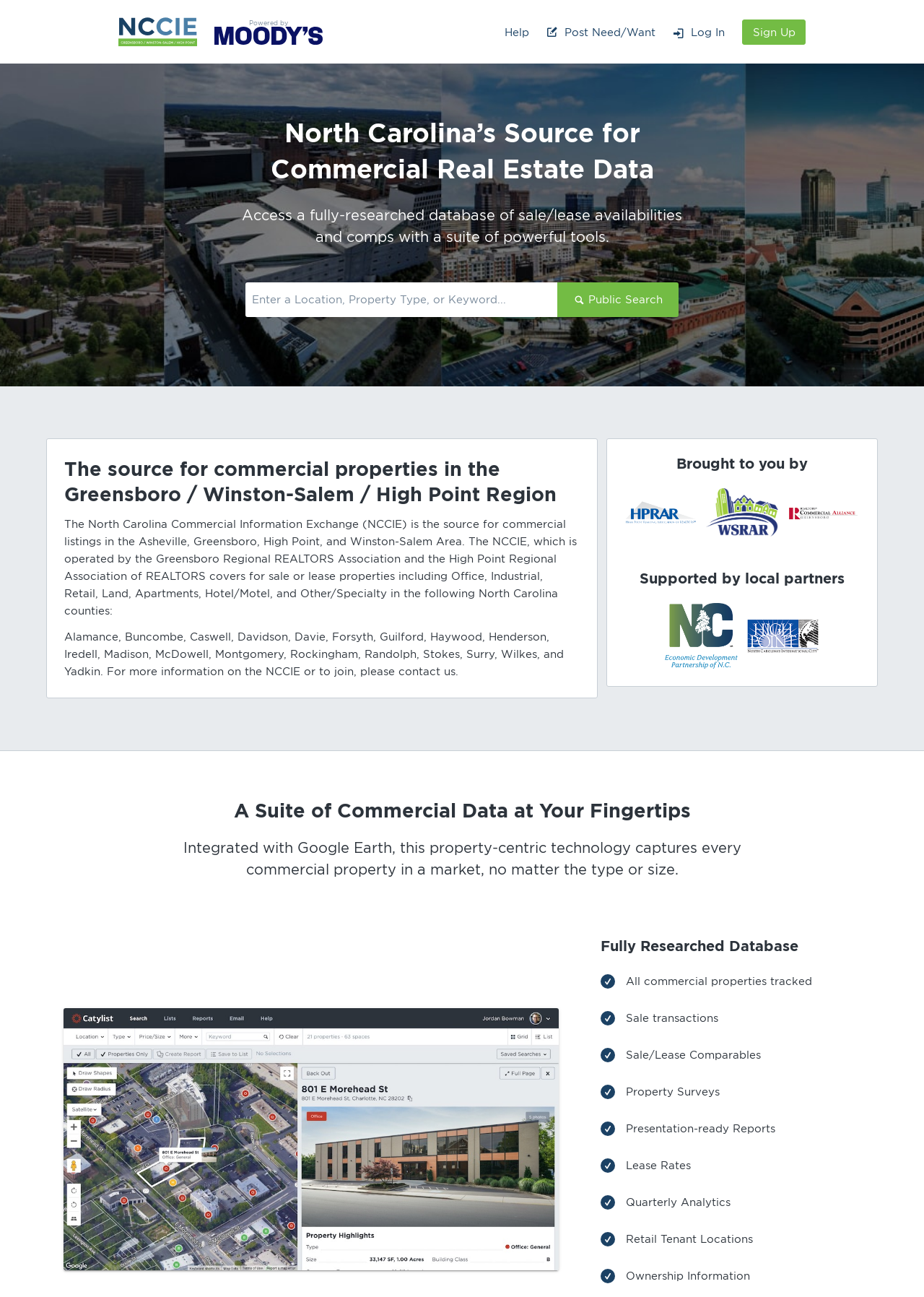Can you give a comprehensive explanation to the question given the content of the image?
What types of properties are tracked by NCCIE?

According to the webpage, NCCIE tracks all commercial properties, including office, industrial, retail, land, apartments, hotel/motel, and other/specialty properties.